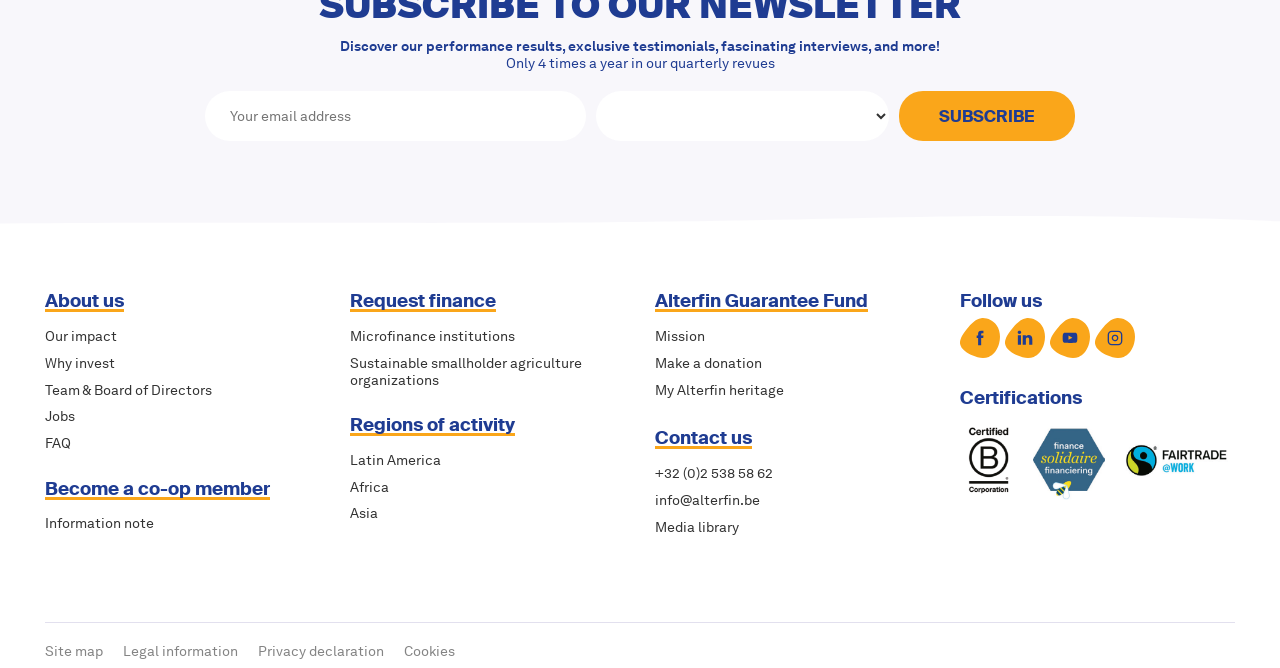Can you determine the bounding box coordinates of the area that needs to be clicked to fulfill the following instruction: "Read the blog 'TOUR OF THE BALTICS: INSEAD MBA START-UP JOURNEY'"?

None